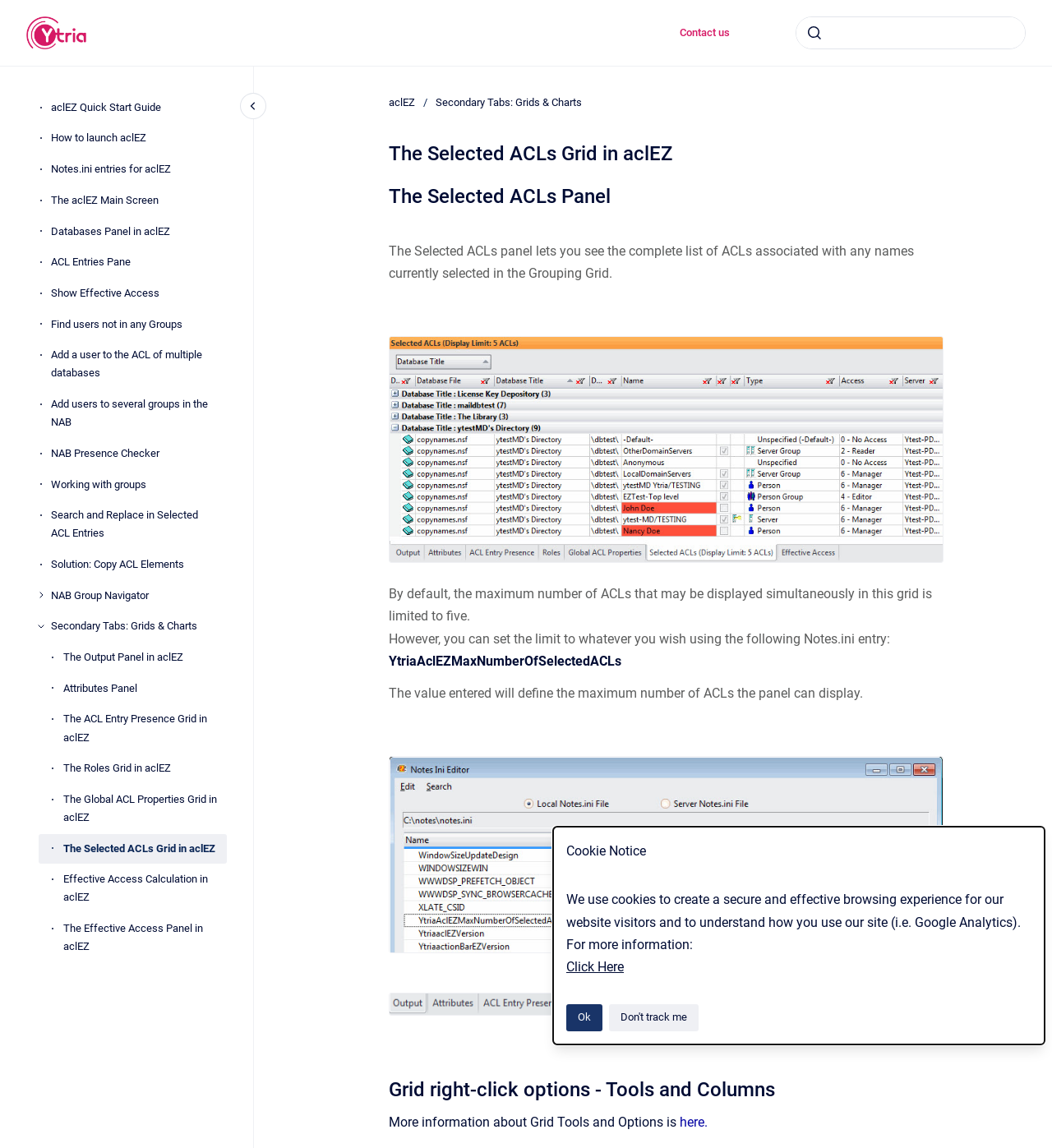How can the maximum number of ACLs be changed?
Please provide a single word or phrase as your answer based on the image.

using Notes.ini entry